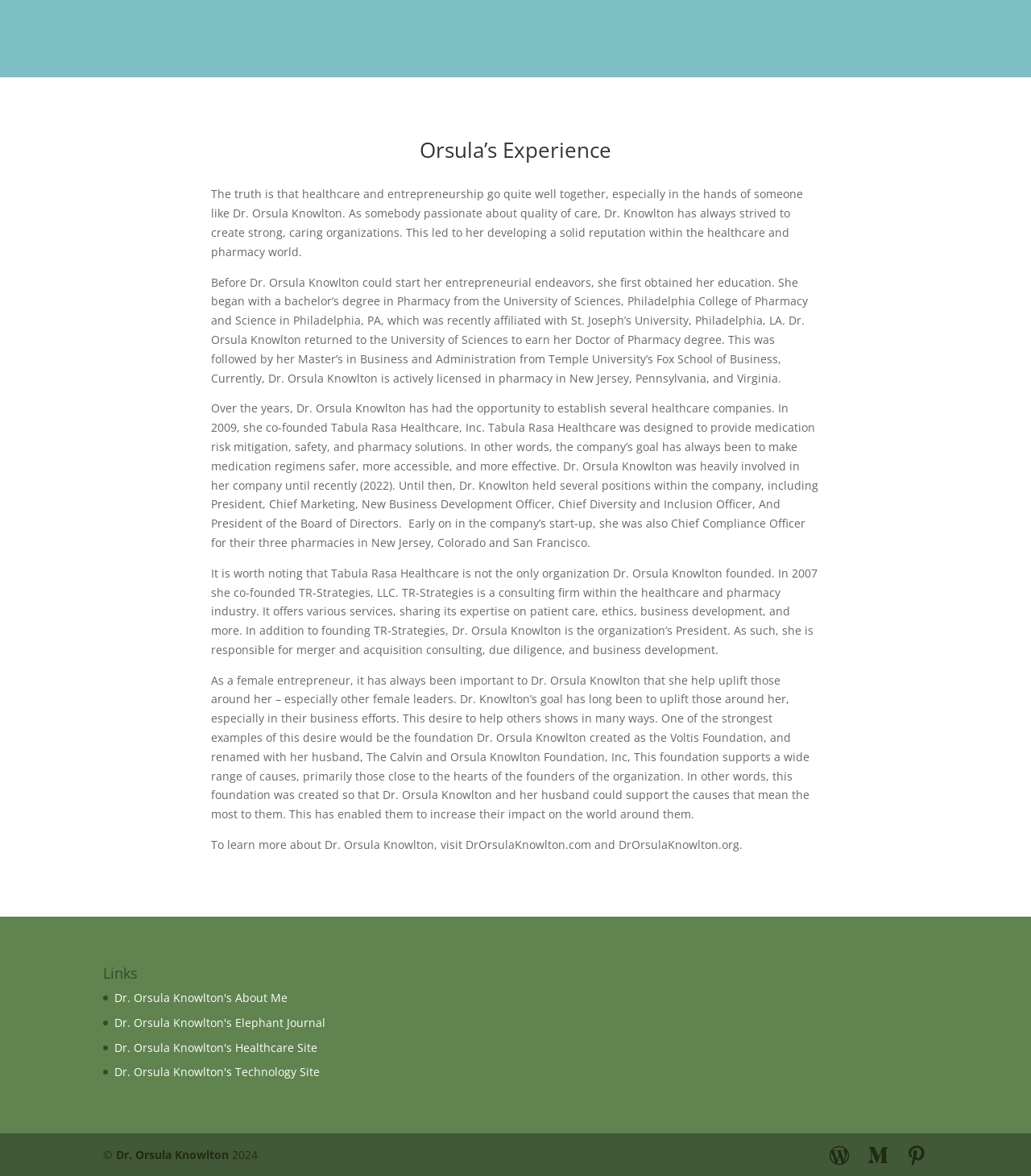Locate the coordinates of the bounding box for the clickable region that fulfills this instruction: "check WordPress".

[0.798, 0.974, 0.83, 0.991]